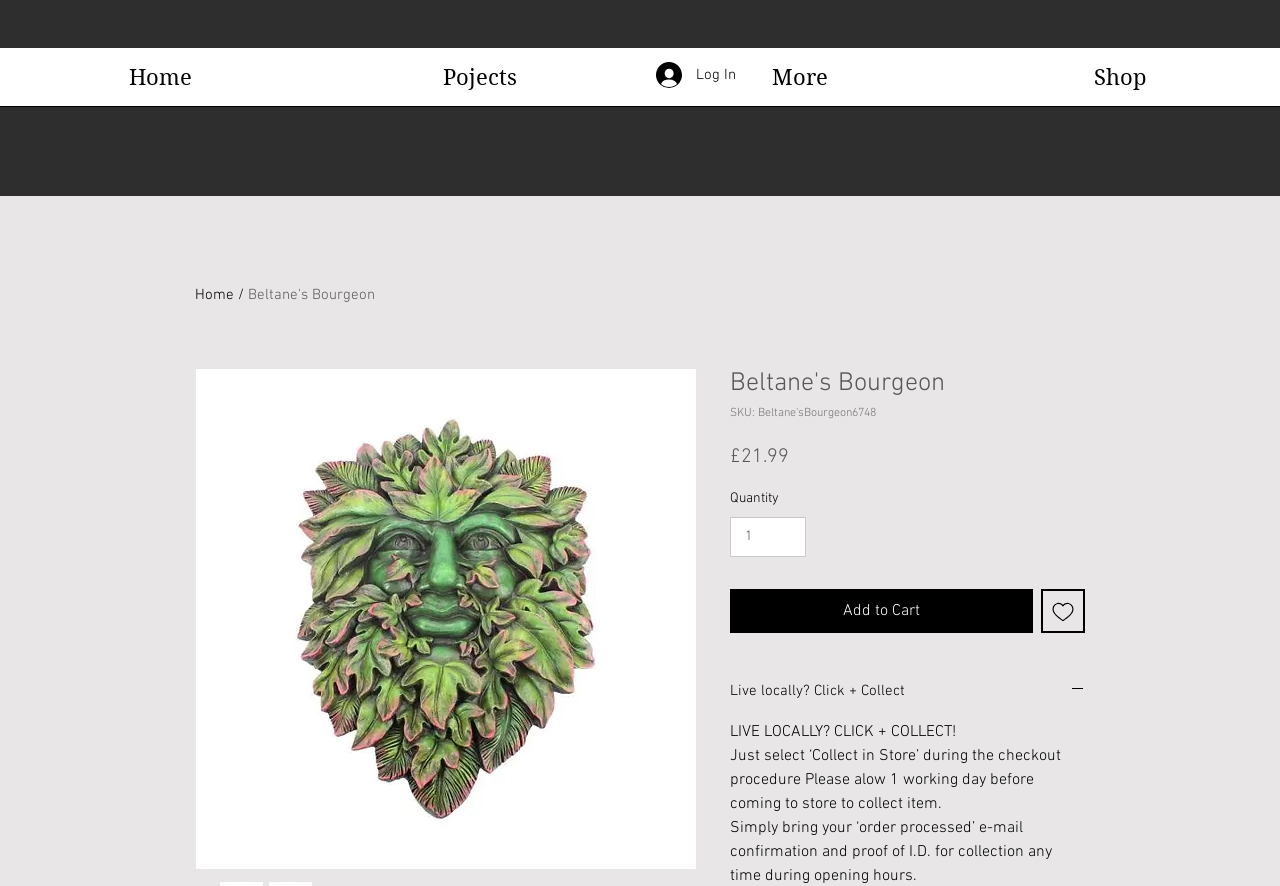Provide your answer to the question using just one word or phrase: What is the purpose of the 'Click + Collect' option?

To collect item in store